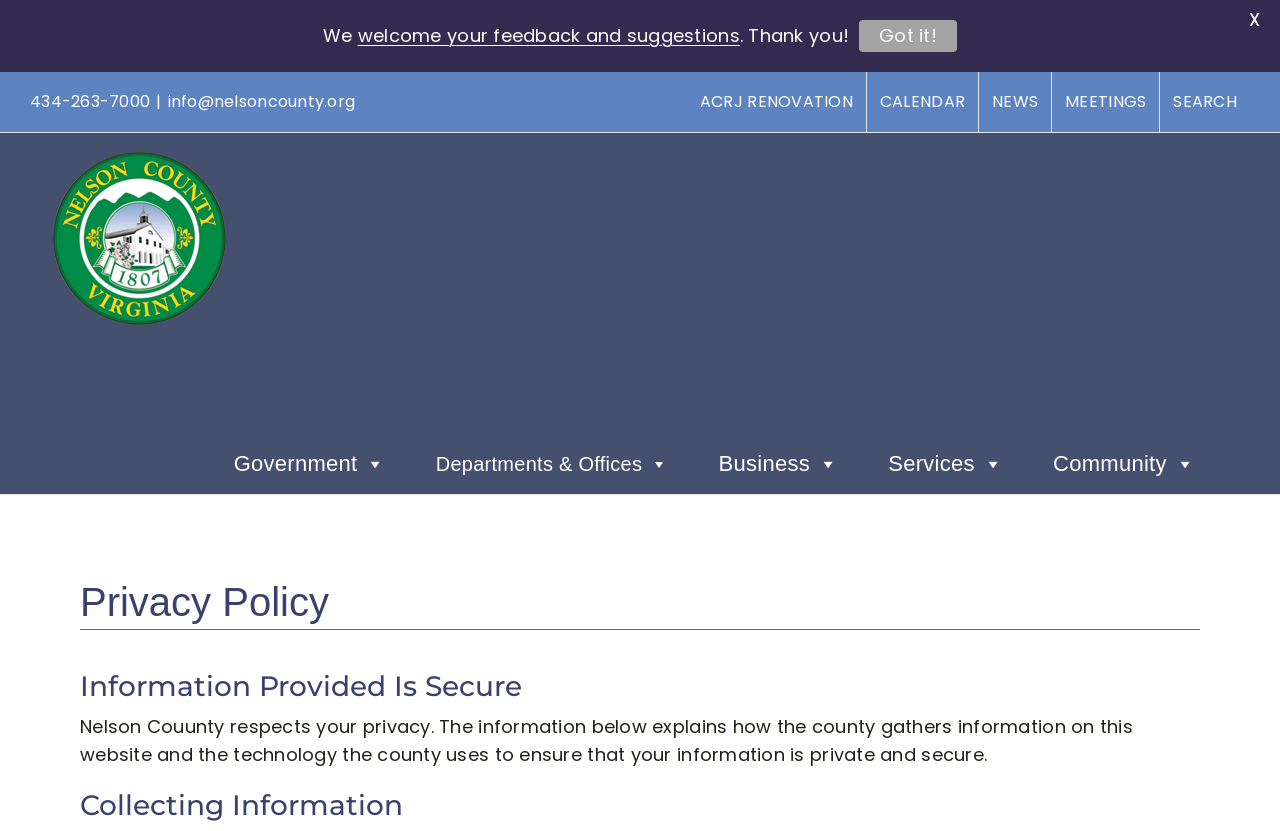Determine the bounding box coordinates of the area to click in order to meet this instruction: "Visit the ACRJ RENOVATION page".

[0.537, 0.086, 0.677, 0.158]